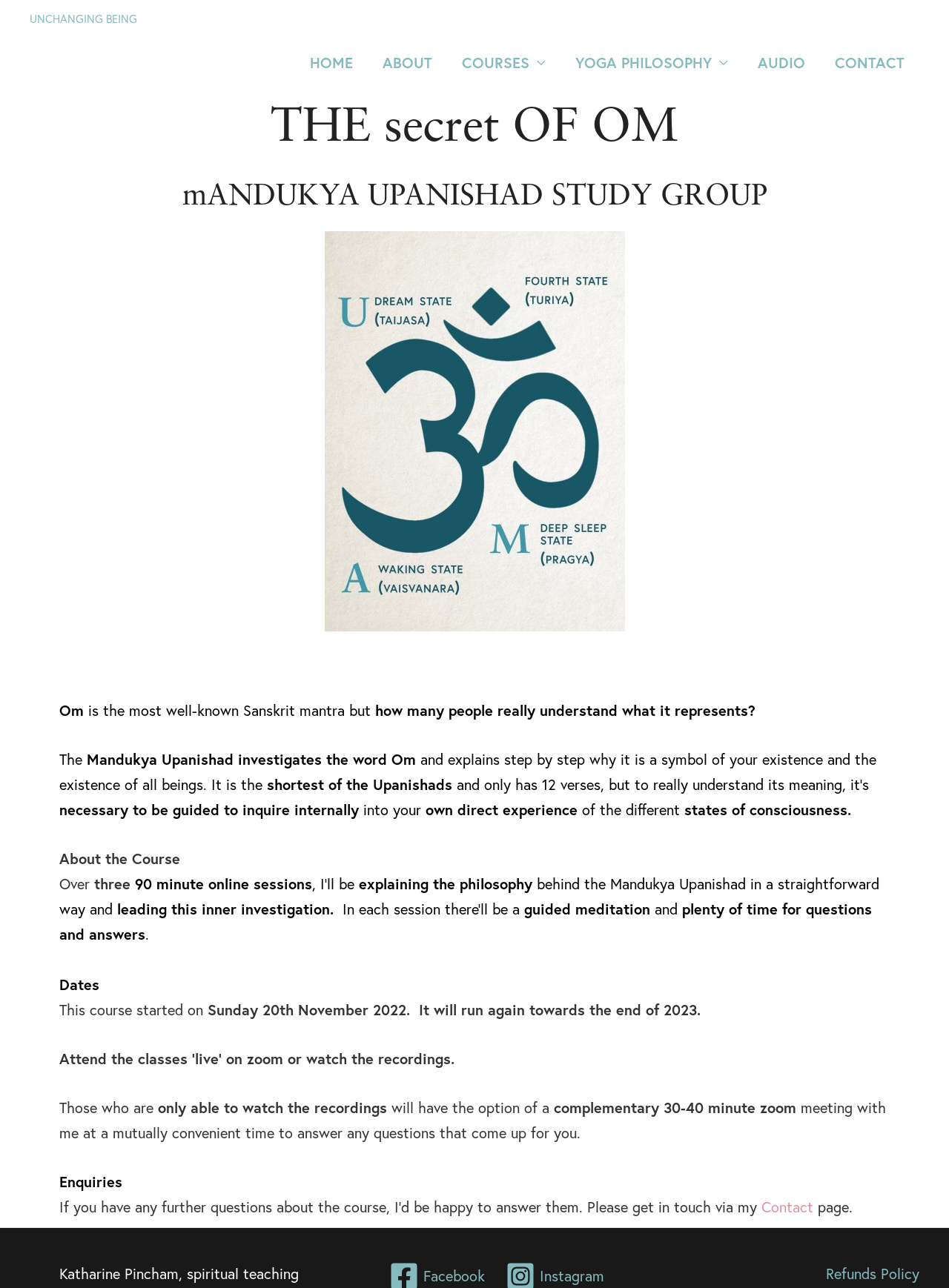Identify and provide the bounding box coordinates of the UI element described: "Contact". The coordinates should be formatted as [left, top, right, bottom], with each number being a float between 0 and 1.

[0.864, 0.029, 0.969, 0.069]